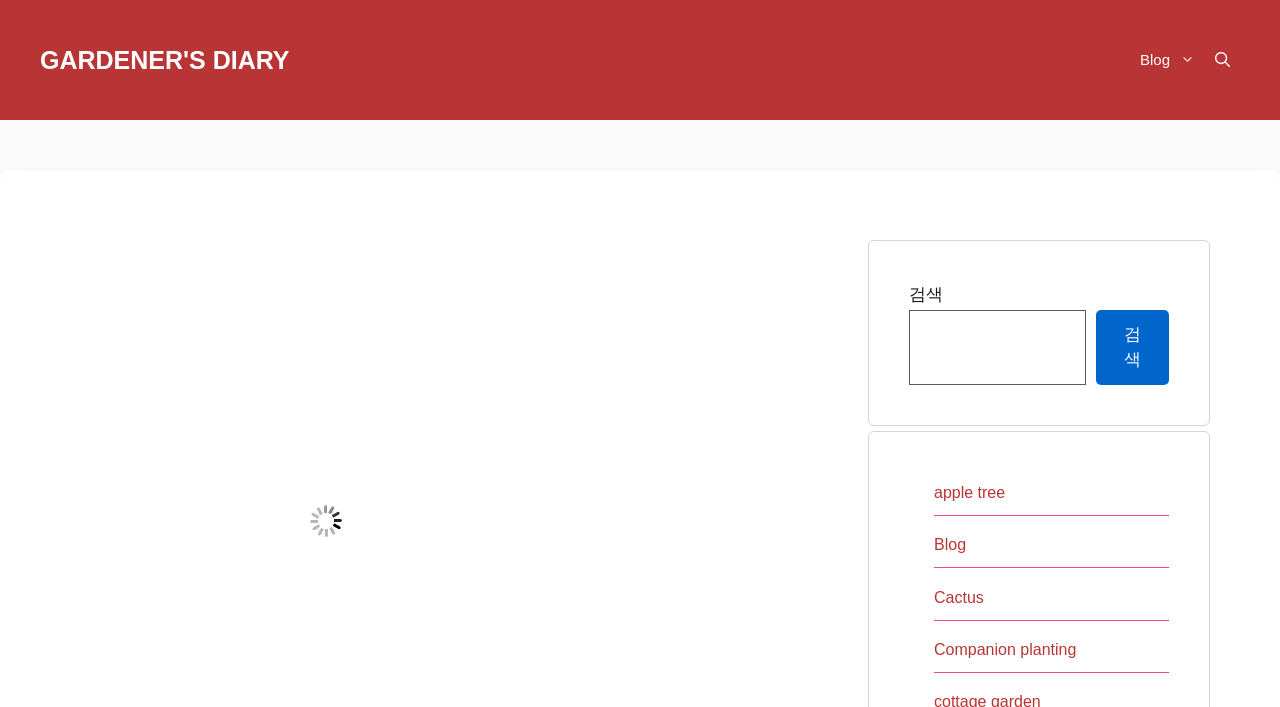Please predict the bounding box coordinates of the element's region where a click is necessary to complete the following instruction: "Learn about apple tree". The coordinates should be represented by four float numbers between 0 and 1, i.e., [left, top, right, bottom].

[0.73, 0.684, 0.785, 0.708]